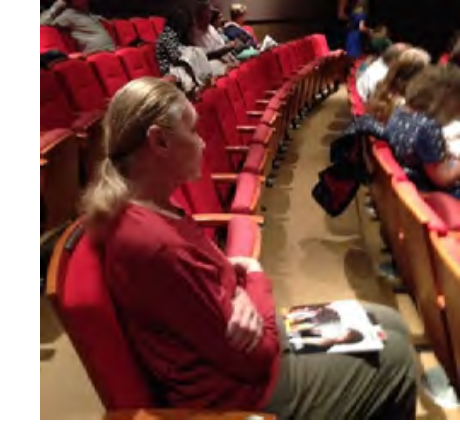What is the style of the woman's hair?
Please use the image to provide a one-word or short phrase answer.

Long braid